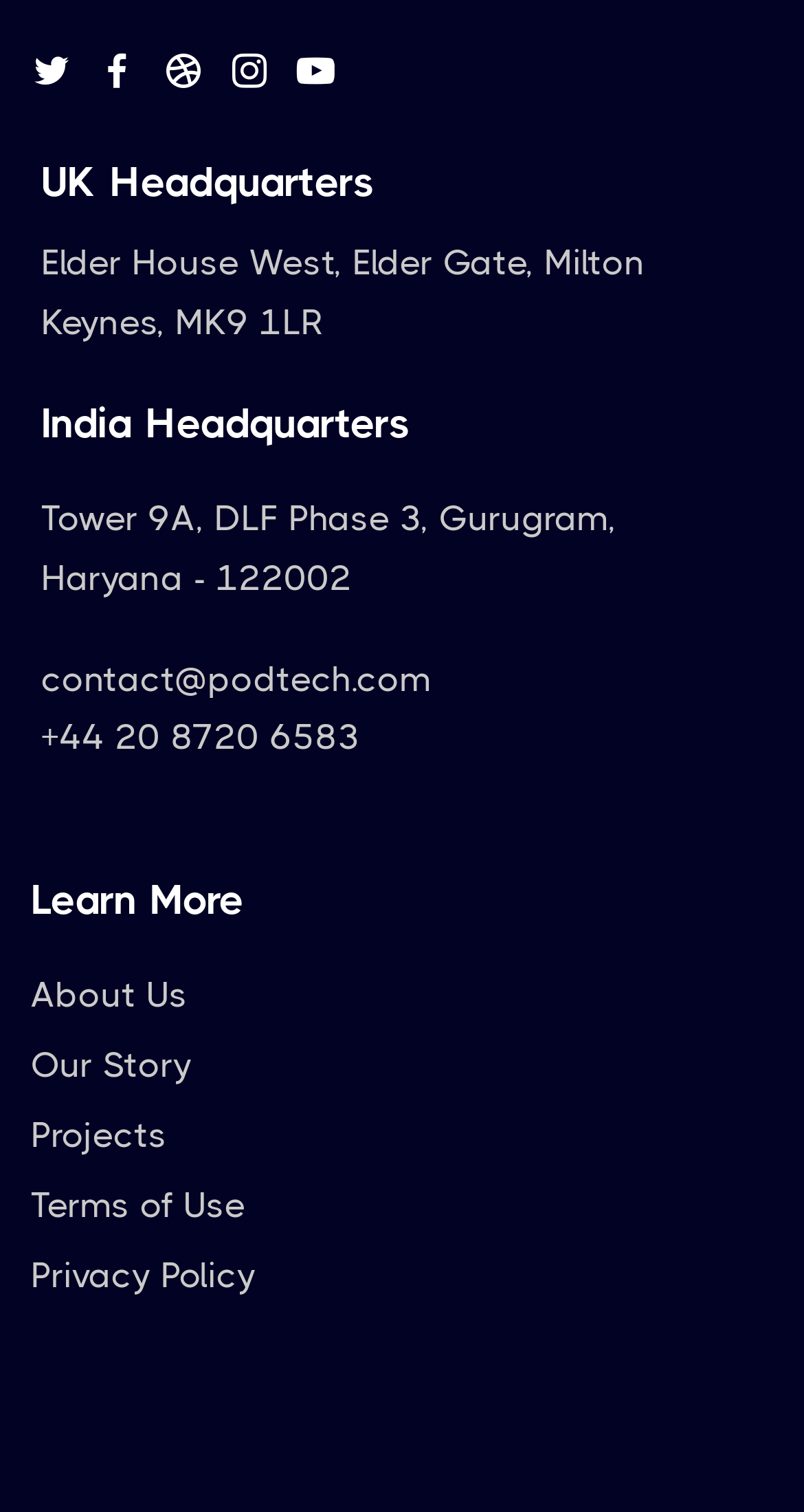Please indicate the bounding box coordinates of the element's region to be clicked to achieve the instruction: "Learn more about the company". Provide the coordinates as four float numbers between 0 and 1, i.e., [left, top, right, bottom].

[0.038, 0.576, 0.962, 0.616]